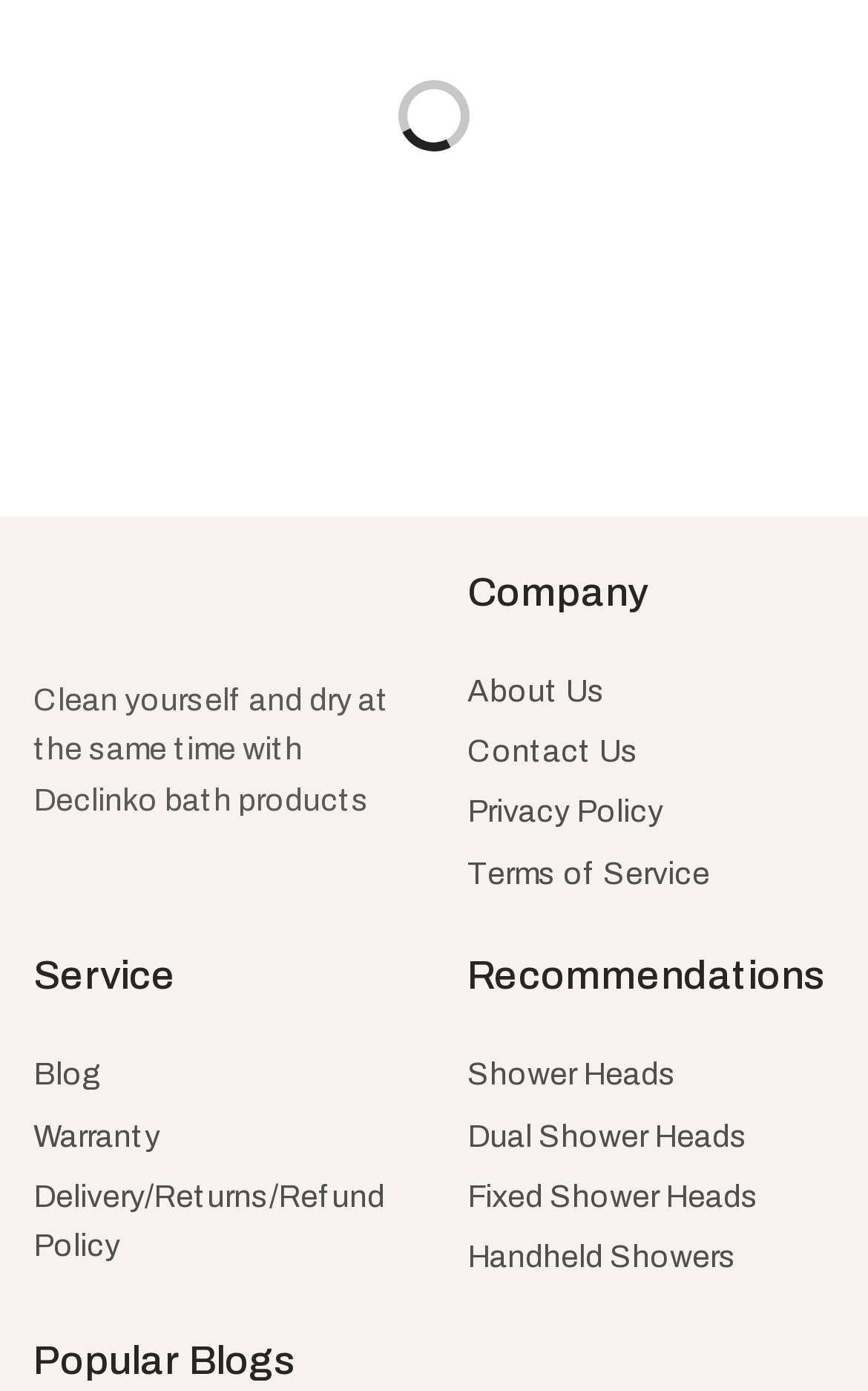Using the element description: "Warranty", determine the bounding box coordinates. The coordinates should be in the format [left, top, right, bottom], with values between 0 and 1.

[0.038, 0.805, 0.185, 0.829]